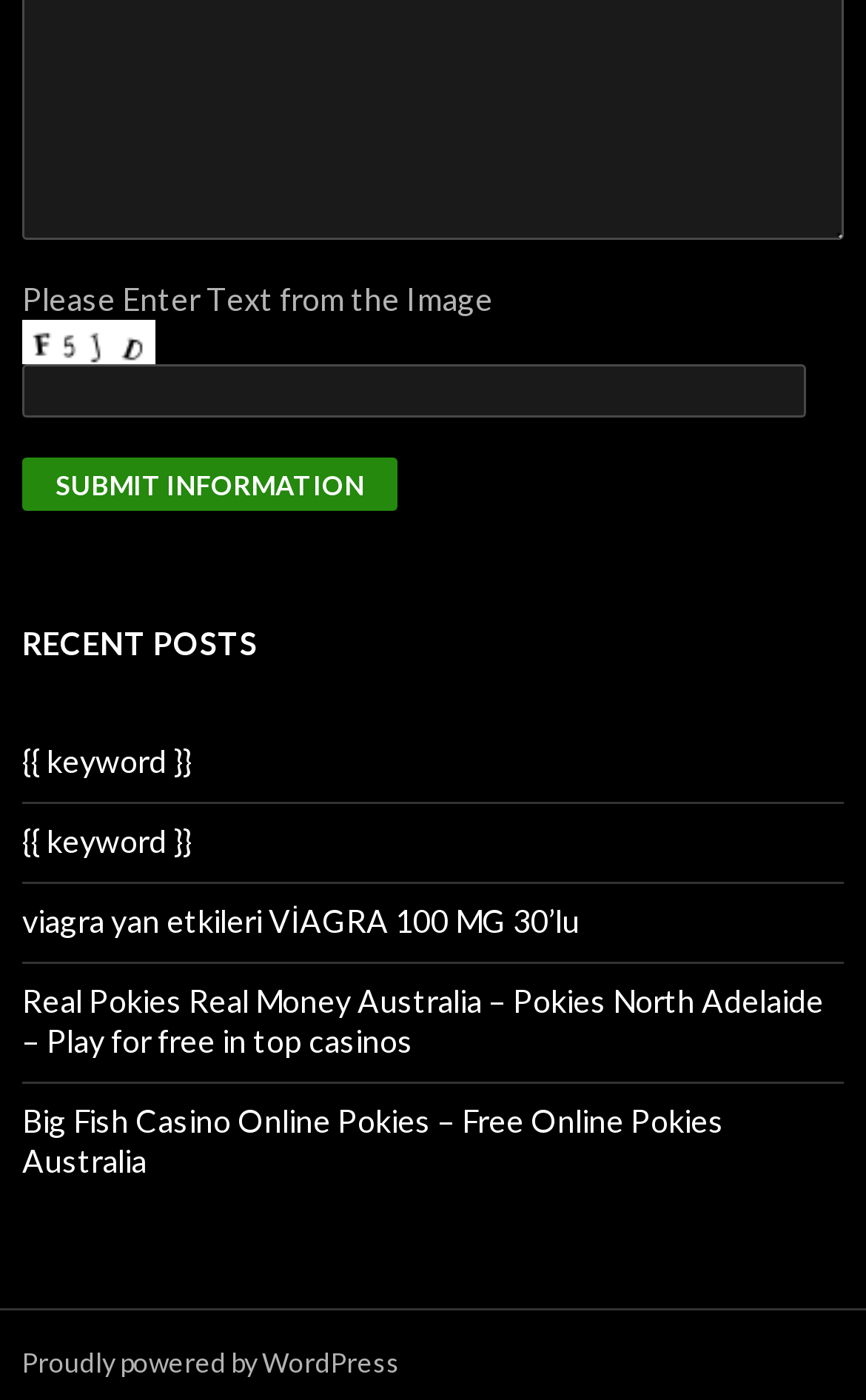Provide a single word or phrase answer to the question: 
What is the action performed by the button on the webpage?

Submit information